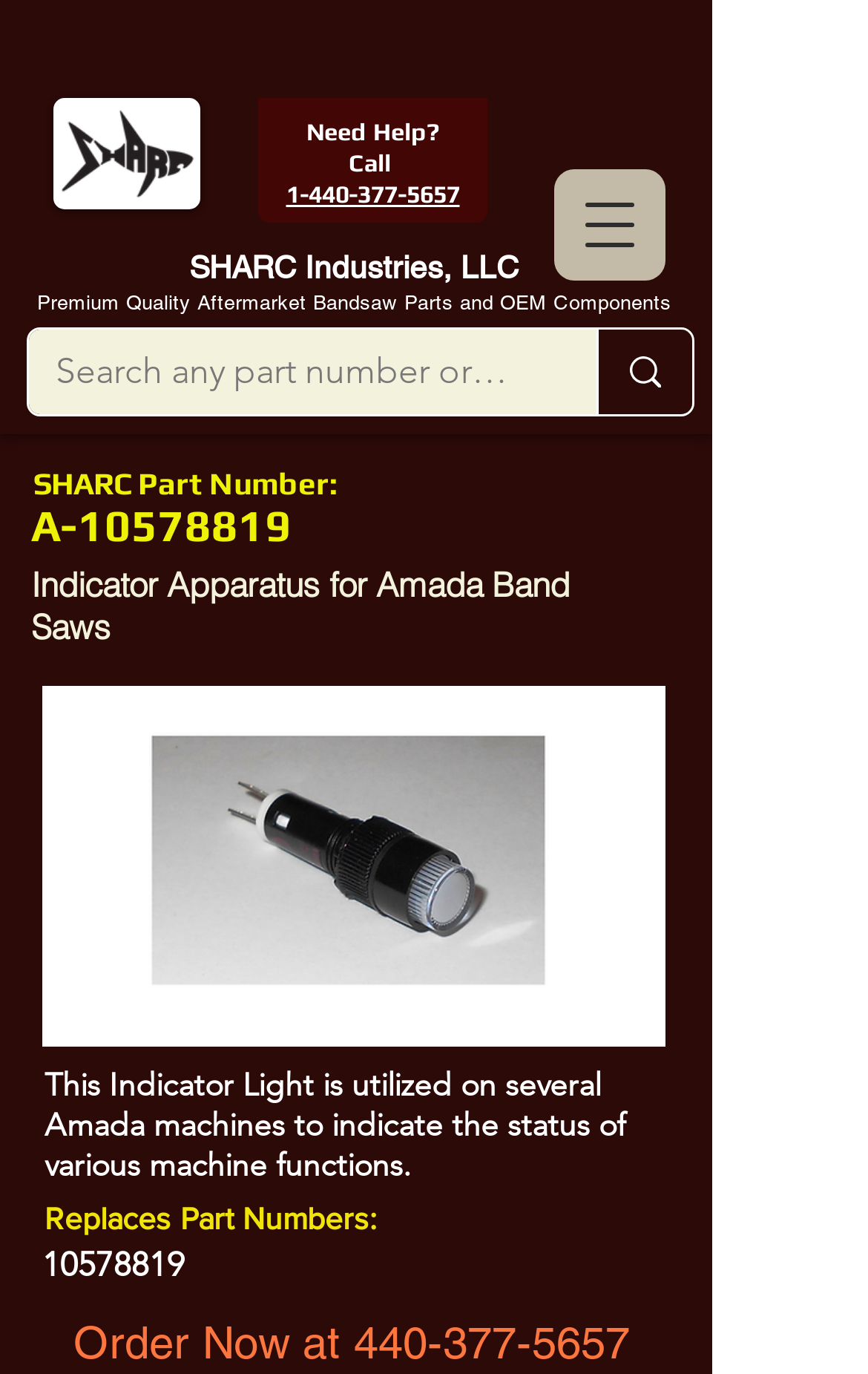What is the phone number to call for help?
Please provide an in-depth and detailed response to the question.

I found the phone number by looking at the heading 'Need Help?' and the corresponding link '1-440-377-5657' below it.